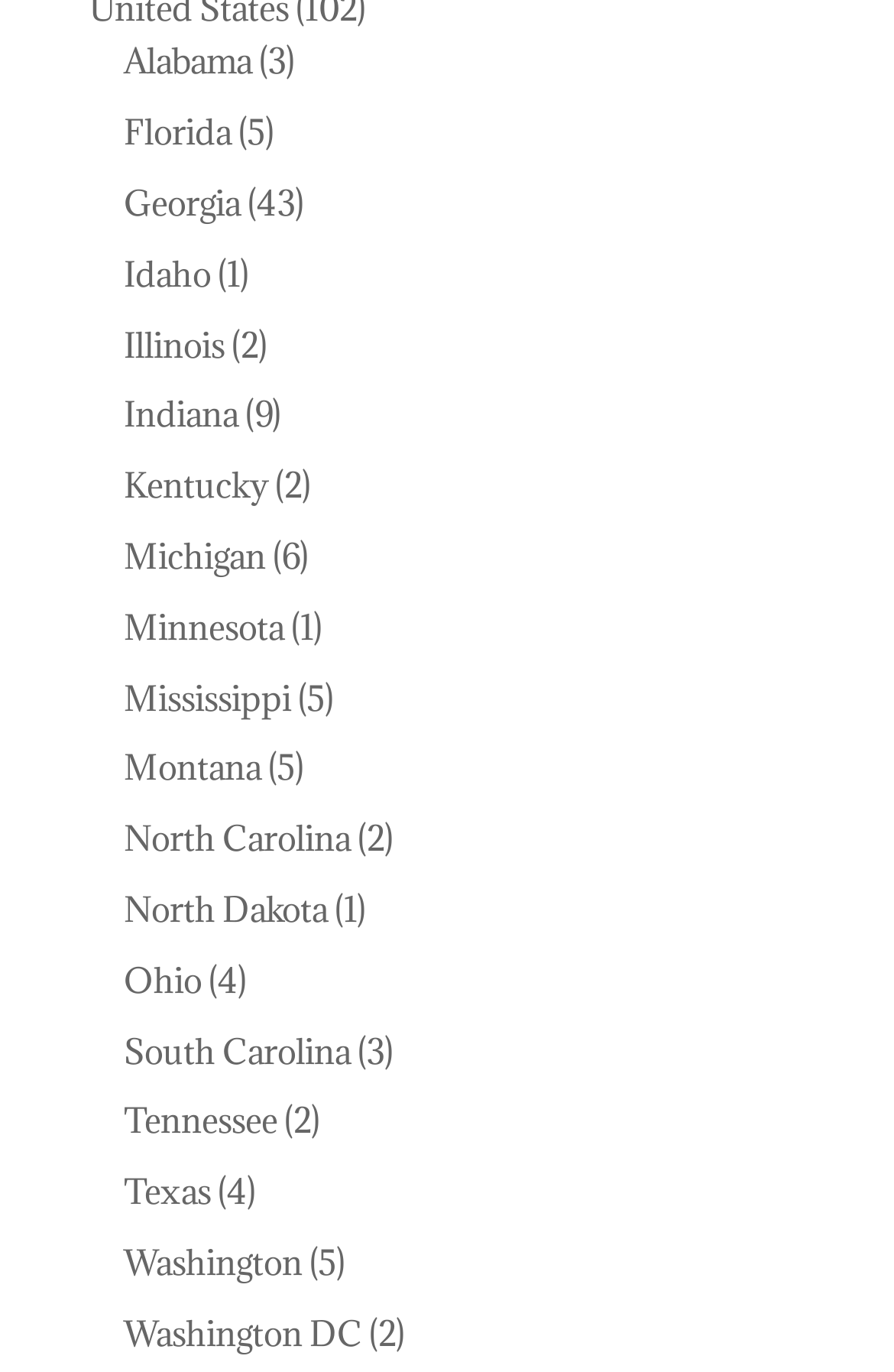Provide the bounding box coordinates of the HTML element this sentence describes: "Michigan". The bounding box coordinates consist of four float numbers between 0 and 1, i.e., [left, top, right, bottom].

[0.138, 0.389, 0.297, 0.421]